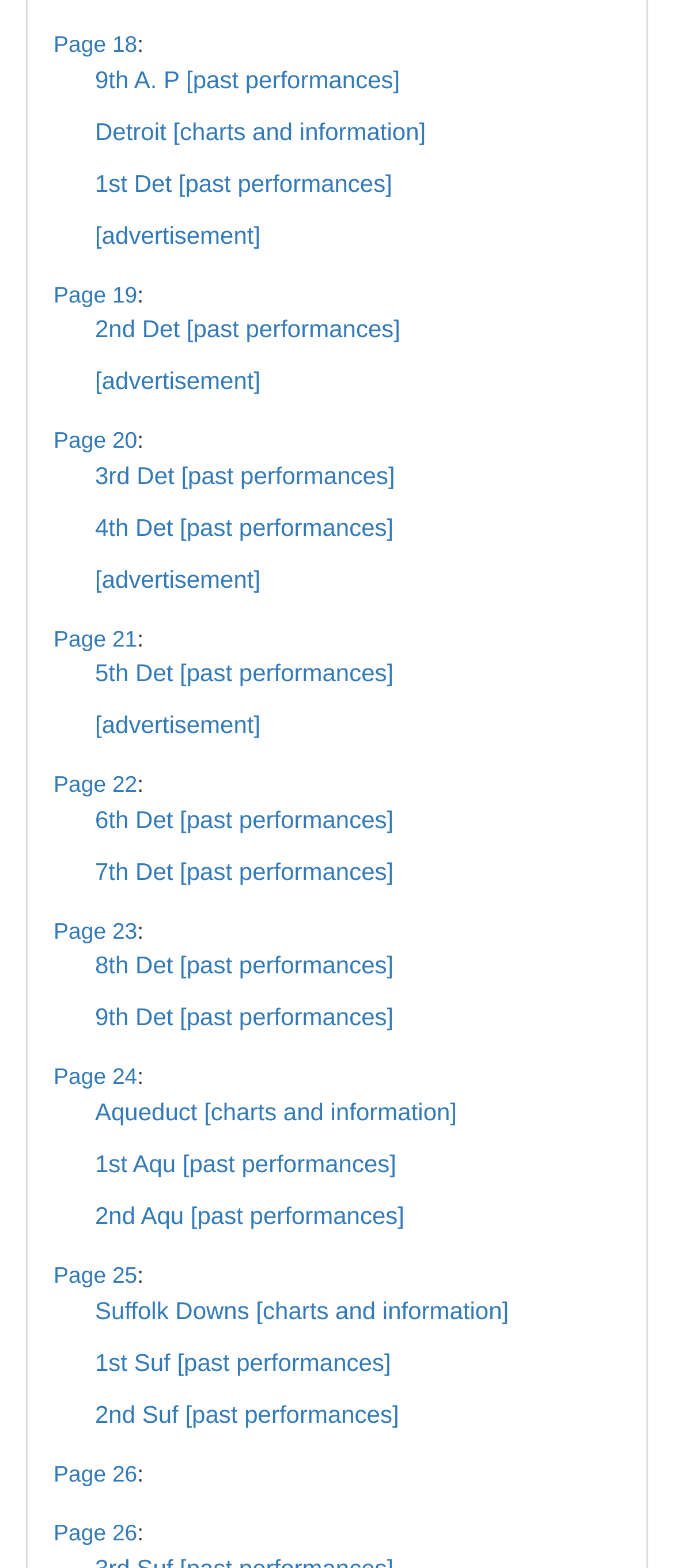Please find the bounding box coordinates for the clickable element needed to perform this instruction: "View charts and information of Suffolk Downs".

[0.141, 0.826, 0.755, 0.844]